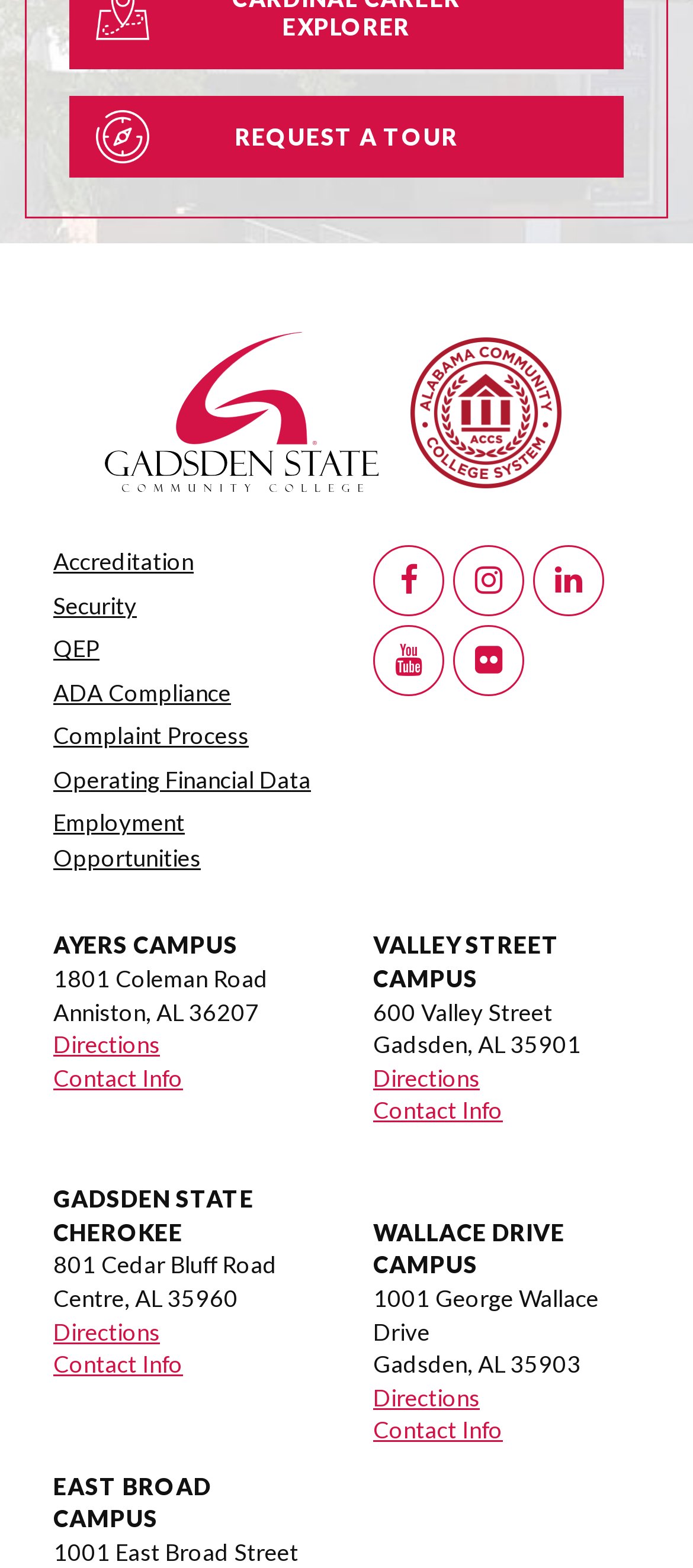Please find and report the bounding box coordinates of the element to click in order to perform the following action: "Click on Installation". The coordinates should be expressed as four float numbers between 0 and 1, in the format [left, top, right, bottom].

None